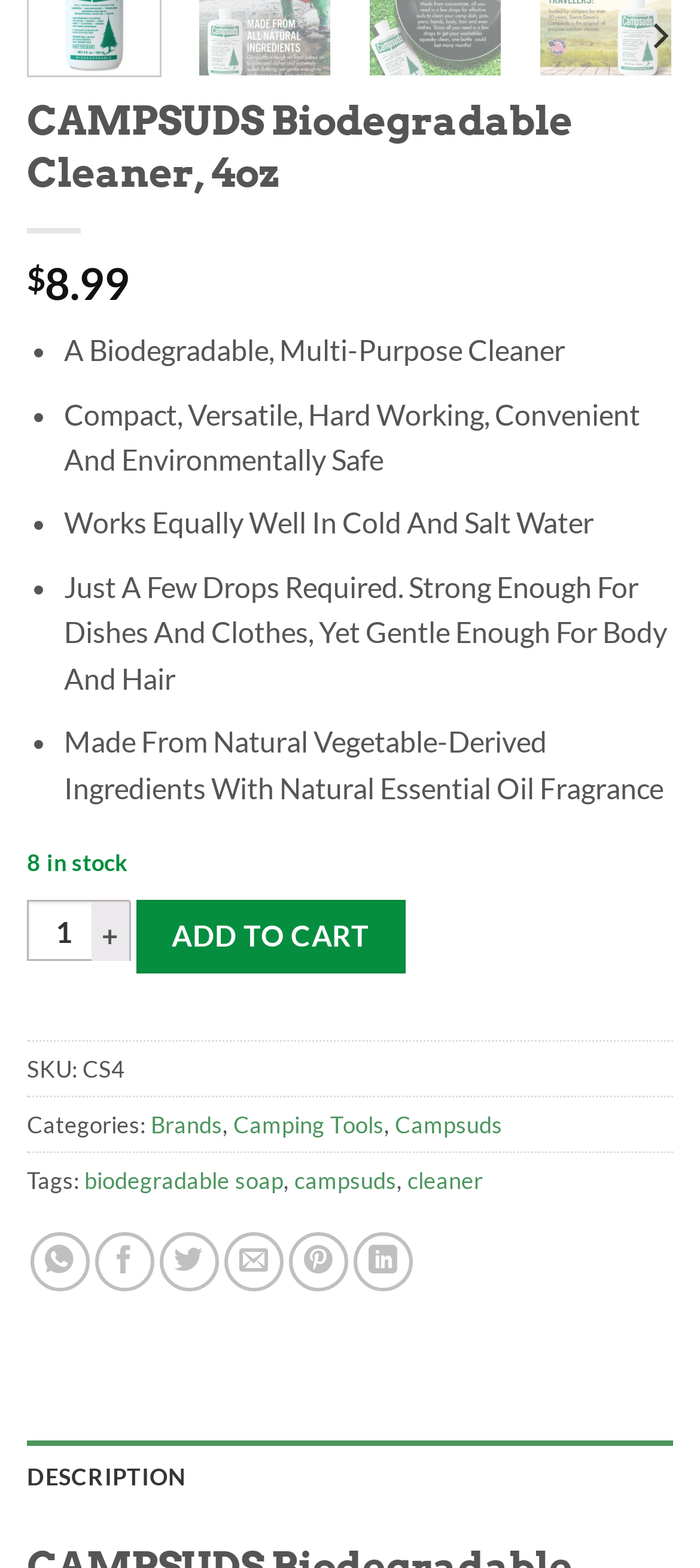Locate the bounding box of the user interface element based on this description: "Campsuds".

[0.564, 0.708, 0.718, 0.726]